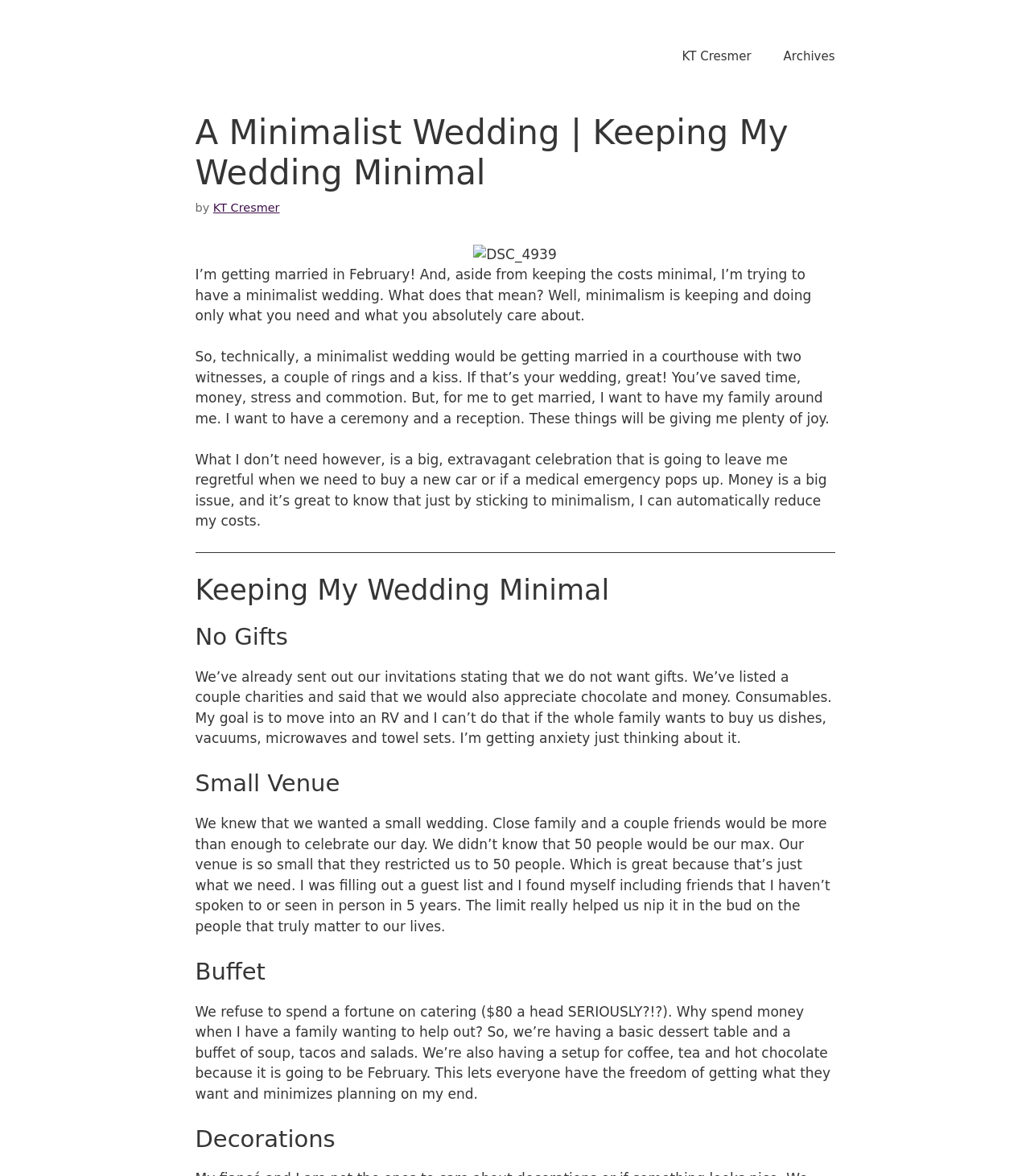Deliver a detailed narrative of the webpage's visual and textual elements.

This webpage is about a personal blog post titled "A Minimalist Wedding | Keeping My Wedding Minimal" by KT Cresmer. At the top, there is a banner with the site's name and a navigation menu with links to the author's name and archives. 

Below the navigation menu, there is a large header section with the title of the blog post, followed by a small text "by" and a link to the author's name. Next to the header section, there is a small image, likely a wedding-related photo.

The main content of the blog post is divided into several sections, each with a heading. The first section explains the concept of a minimalist wedding, where the author wants to keep costs and stress to a minimum while still having a ceremony and reception with family and friends. 

The subsequent sections are titled "Keeping My Wedding Minimal", "No Gifts", "Small Venue", "Buffet", and "Decorations". Each section discusses the author's approach to minimizing wedding expenses and stress, such as not accepting gifts, choosing a small venue, having a buffet instead of a catered meal, and keeping decorations simple. The text is written in a personal and conversational tone, with the author sharing their thoughts and feelings about their upcoming wedding.